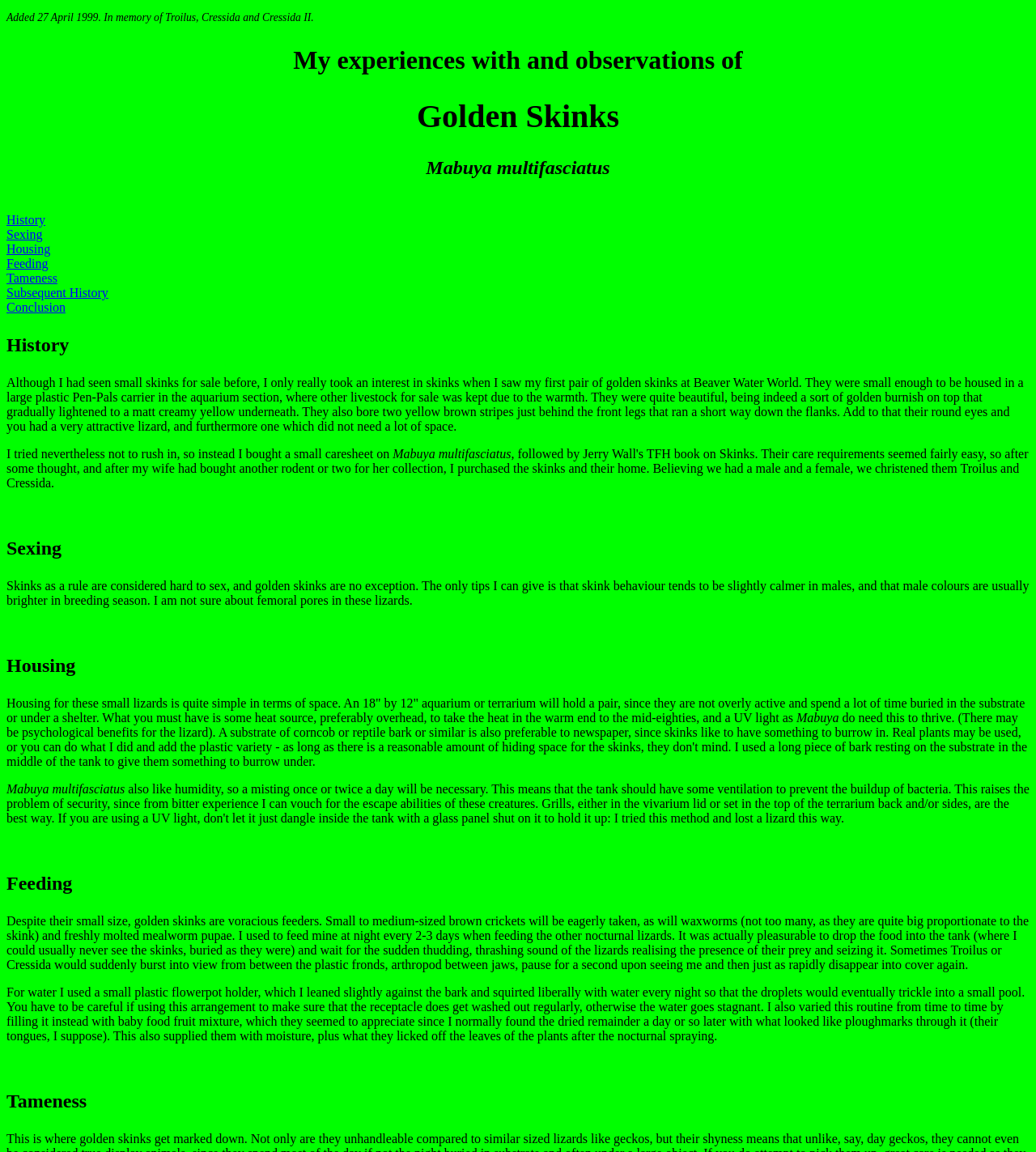Please find and report the bounding box coordinates of the element to click in order to perform the following action: "Click on the 'Sexing' link". The coordinates should be expressed as four float numbers between 0 and 1, in the format [left, top, right, bottom].

[0.006, 0.197, 0.041, 0.209]